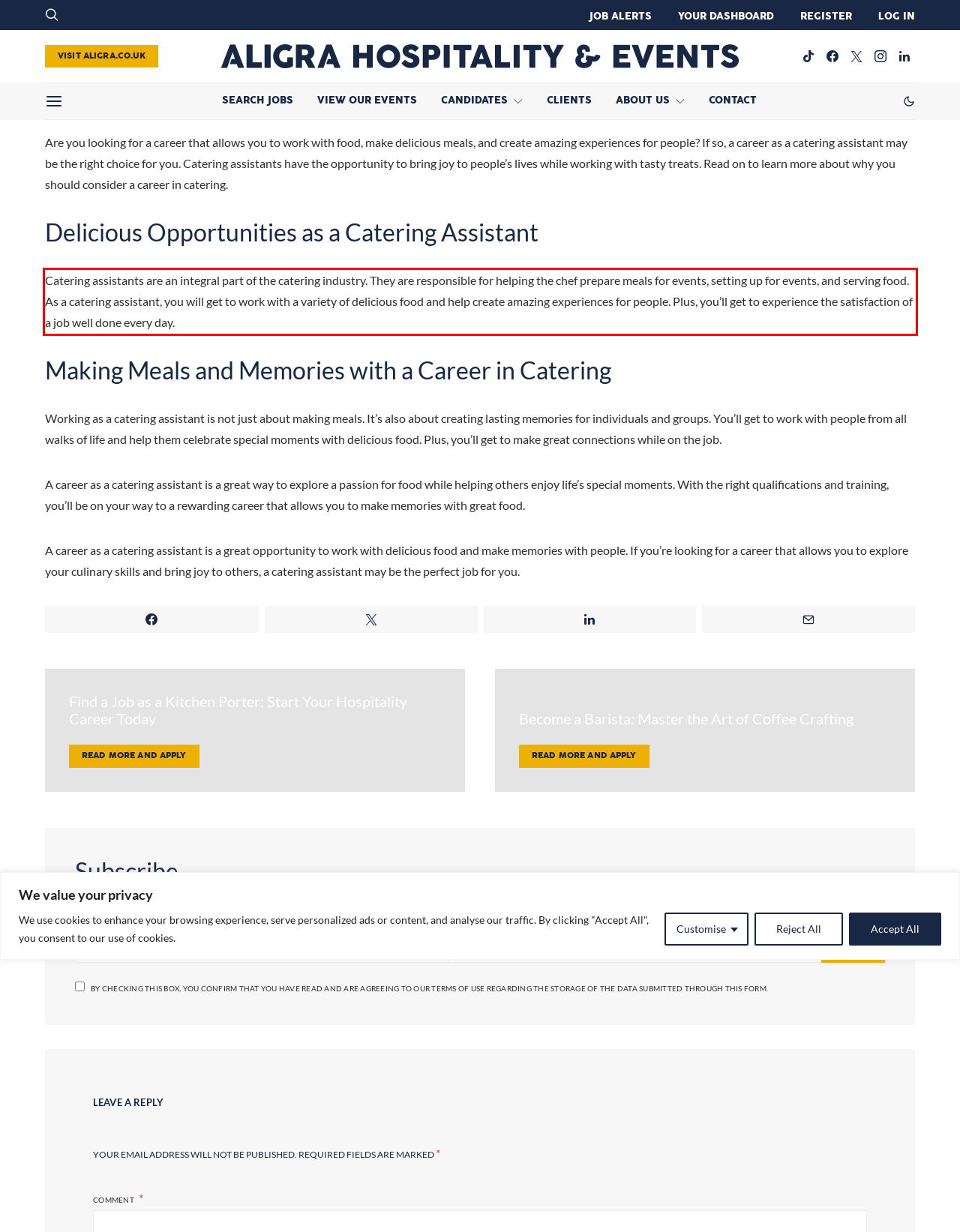Please identify and extract the text content from the UI element encased in a red bounding box on the provided webpage screenshot.

Catering assistants are an integral part of the catering industry. They are responsible for helping the chef prepare meals for events, setting up for events, and serving food. As a catering assistant, you will get to work with a variety of delicious food and help create amazing experiences for people. Plus, you’ll get to experience the satisfaction of a job well done every day.